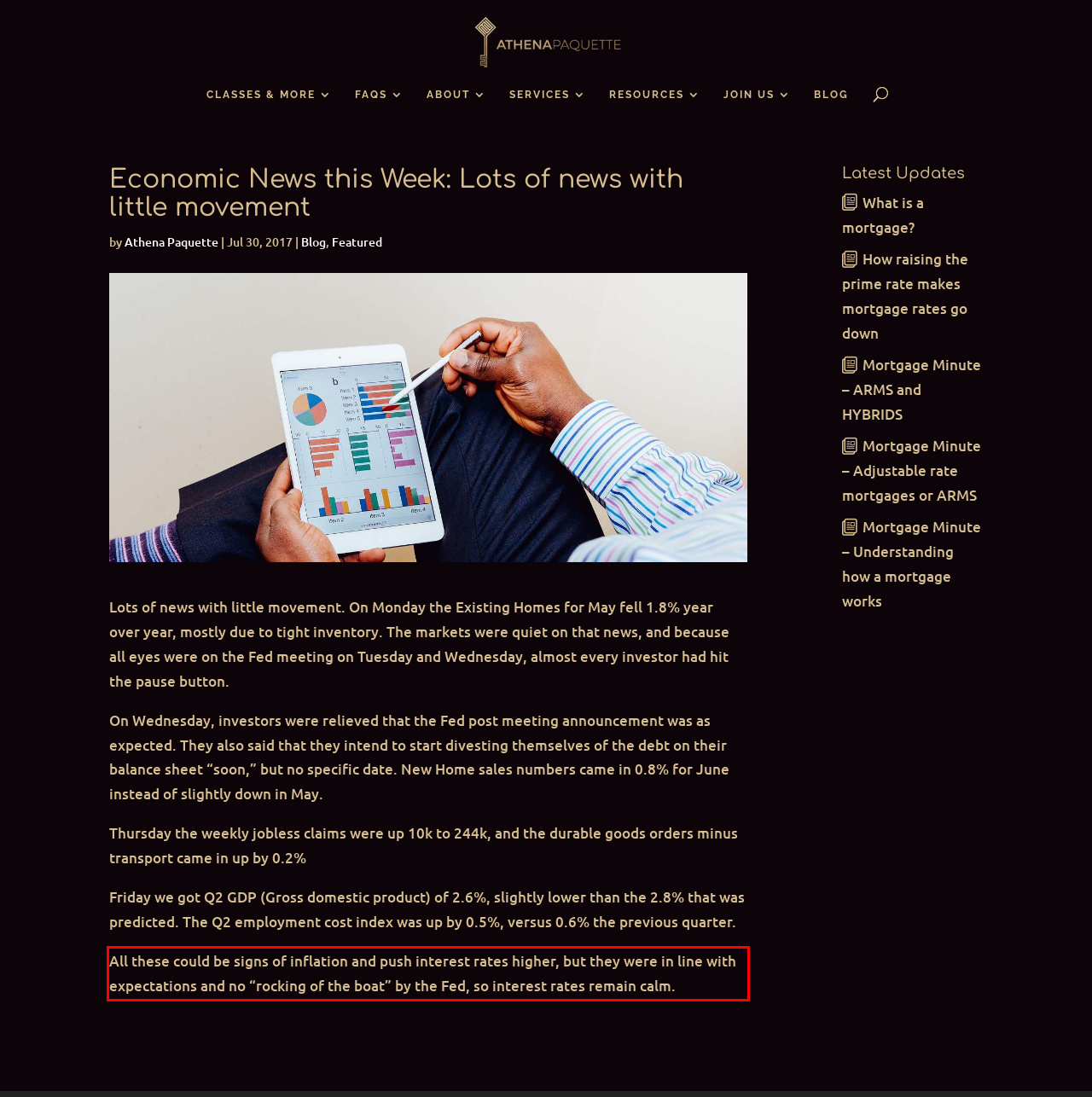You have a screenshot of a webpage, and there is a red bounding box around a UI element. Utilize OCR to extract the text within this red bounding box.

All these could be signs of inflation and push interest rates higher, but they were in line with expectations and no “rocking of the boat” by the Fed, so interest rates remain calm.